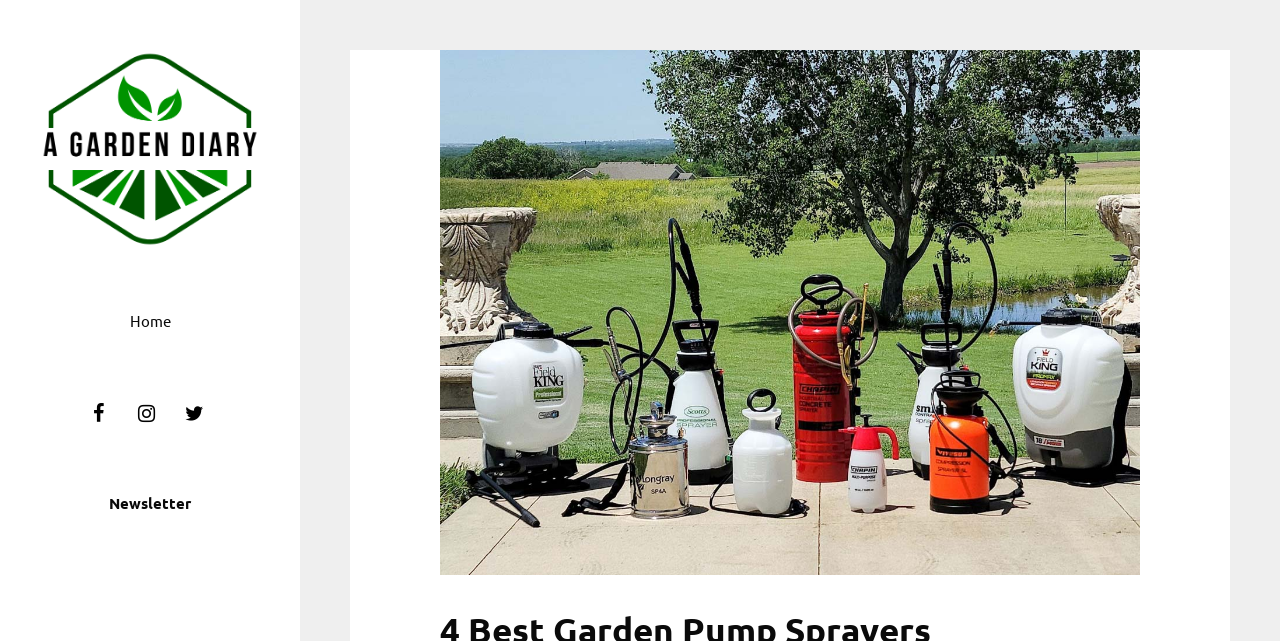Identify the webpage's primary heading and generate its text.

4 Best Garden Pump Sprayers